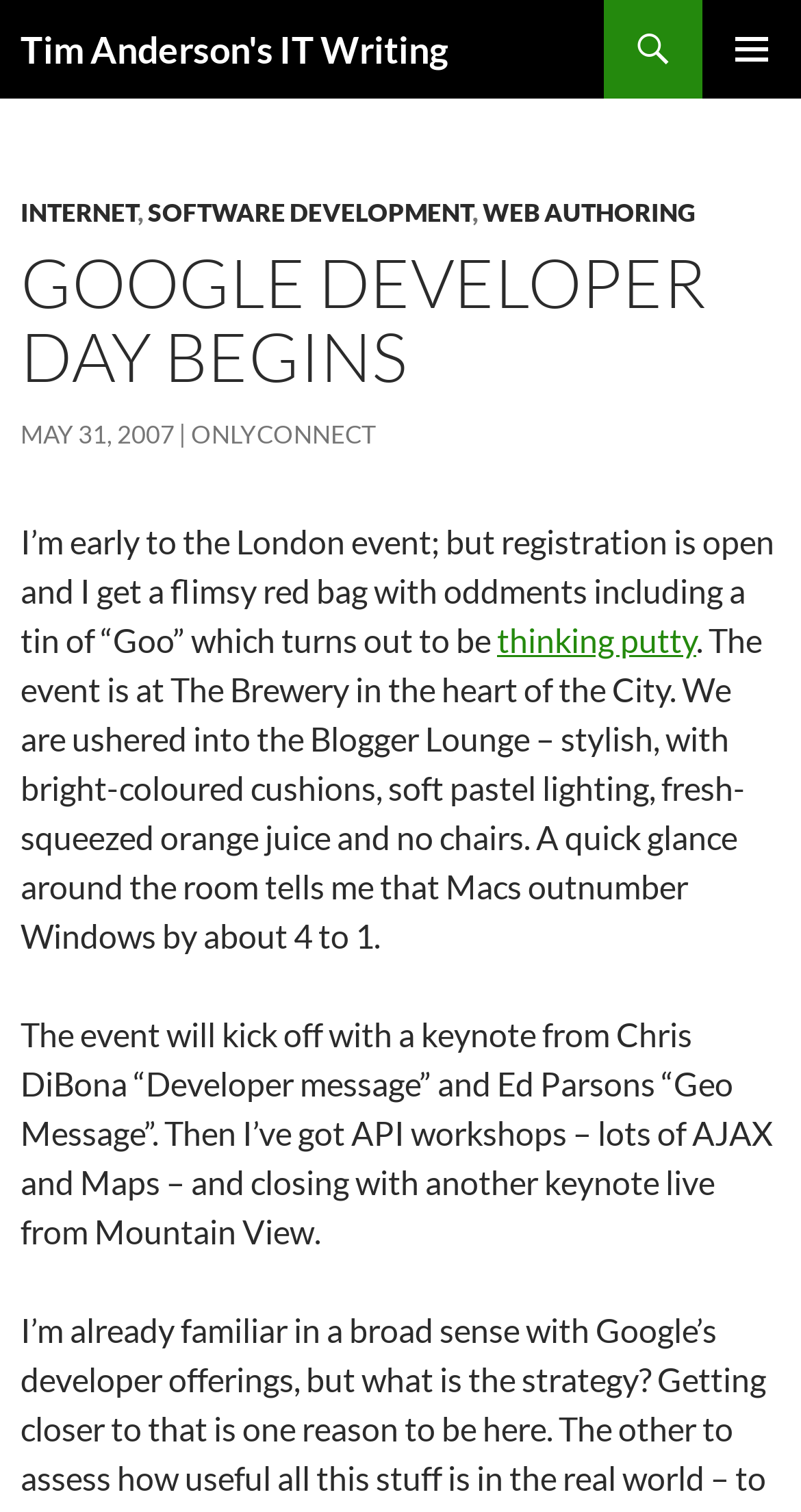What is the ratio of Macs to Windows?
Please answer the question as detailed as possible based on the image.

I found this information in the text 'A quick glance around the room tells me that Macs outnumber Windows by about 4 to 1.'